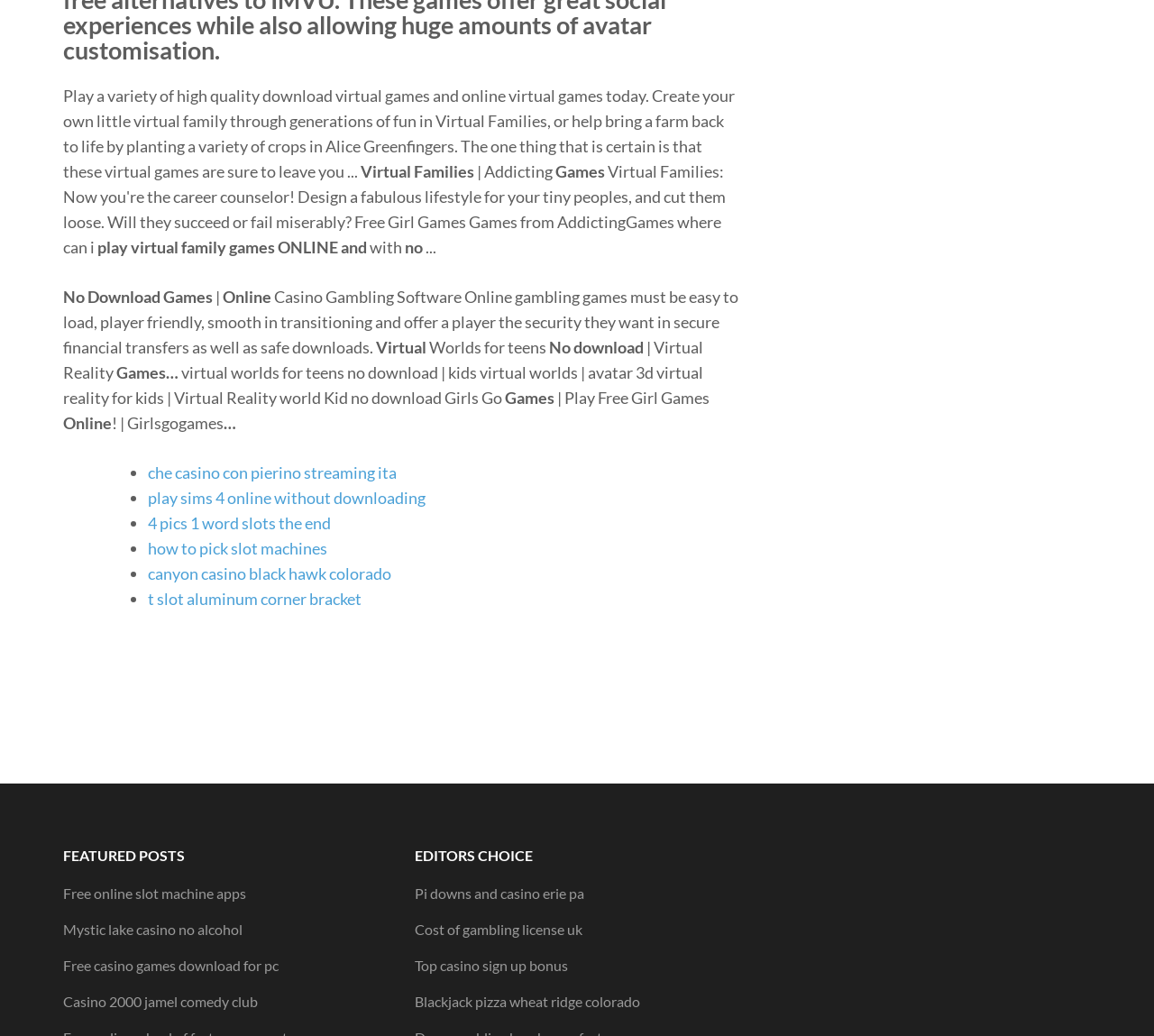Please identify the bounding box coordinates of where to click in order to follow the instruction: "Explore 'Pi downs and casino erie pa'".

[0.359, 0.854, 0.506, 0.87]